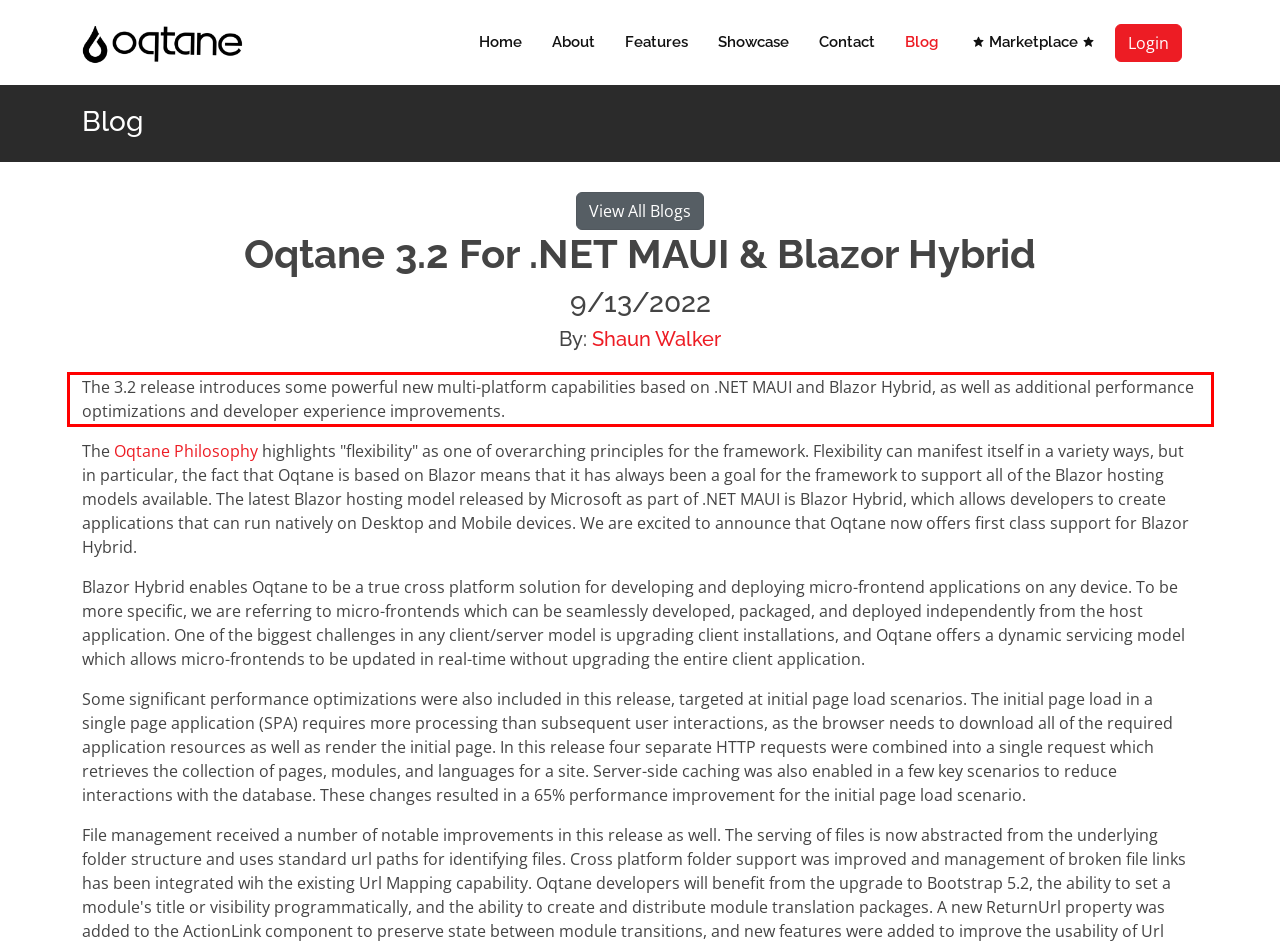You are presented with a screenshot containing a red rectangle. Extract the text found inside this red bounding box.

The 3.2 release introduces some powerful new multi-platform capabilities based on .NET MAUI and Blazor Hybrid, as well as additional performance optimizations and developer experience improvements.